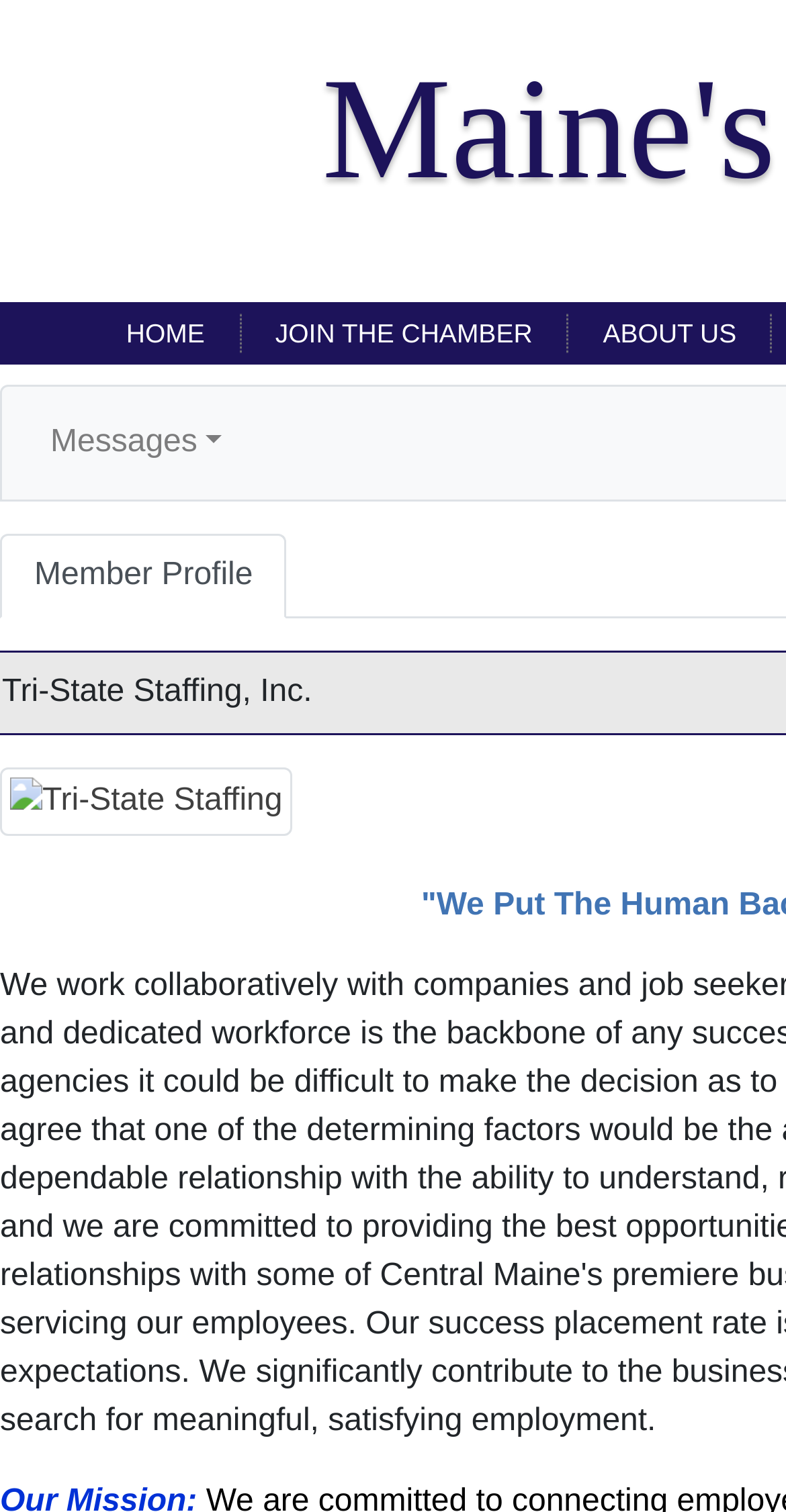How many main navigation links are there?
Refer to the image and provide a concise answer in one word or phrase.

3